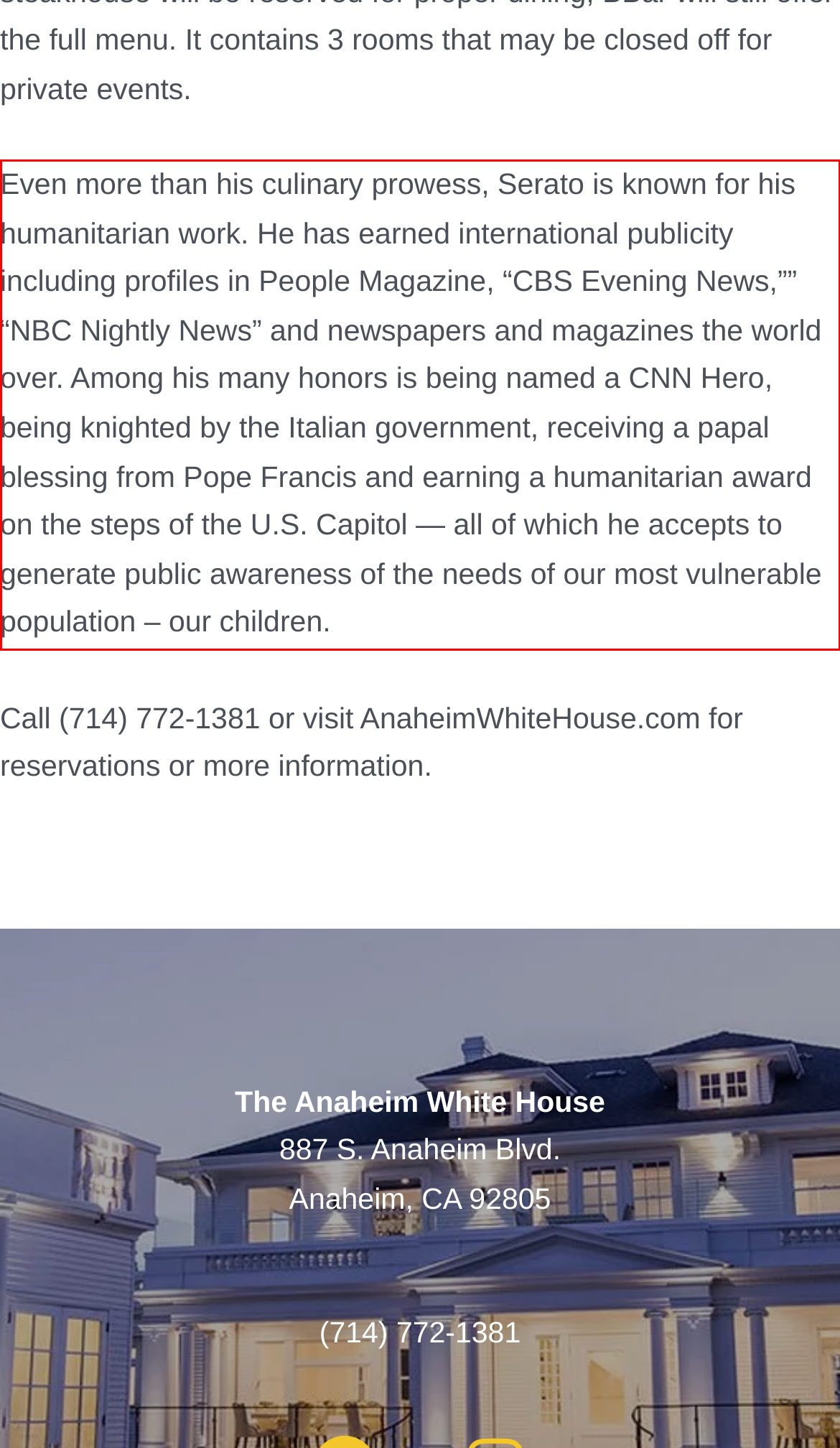Your task is to recognize and extract the text content from the UI element enclosed in the red bounding box on the webpage screenshot.

Even more than his culinary prowess, Serato is known for his humanitarian work. He has earned international publicity including profiles in People Magazine, “CBS Evening News,”” “NBC Nightly News” and newspapers and magazines the world over. Among his many honors is being named a CNN Hero, being knighted by the Italian government, receiving a papal blessing from Pope Francis and earning a humanitarian award on the steps of the U.S. Capitol — all of which he accepts to generate public awareness of the needs of our most vulnerable population – our children.